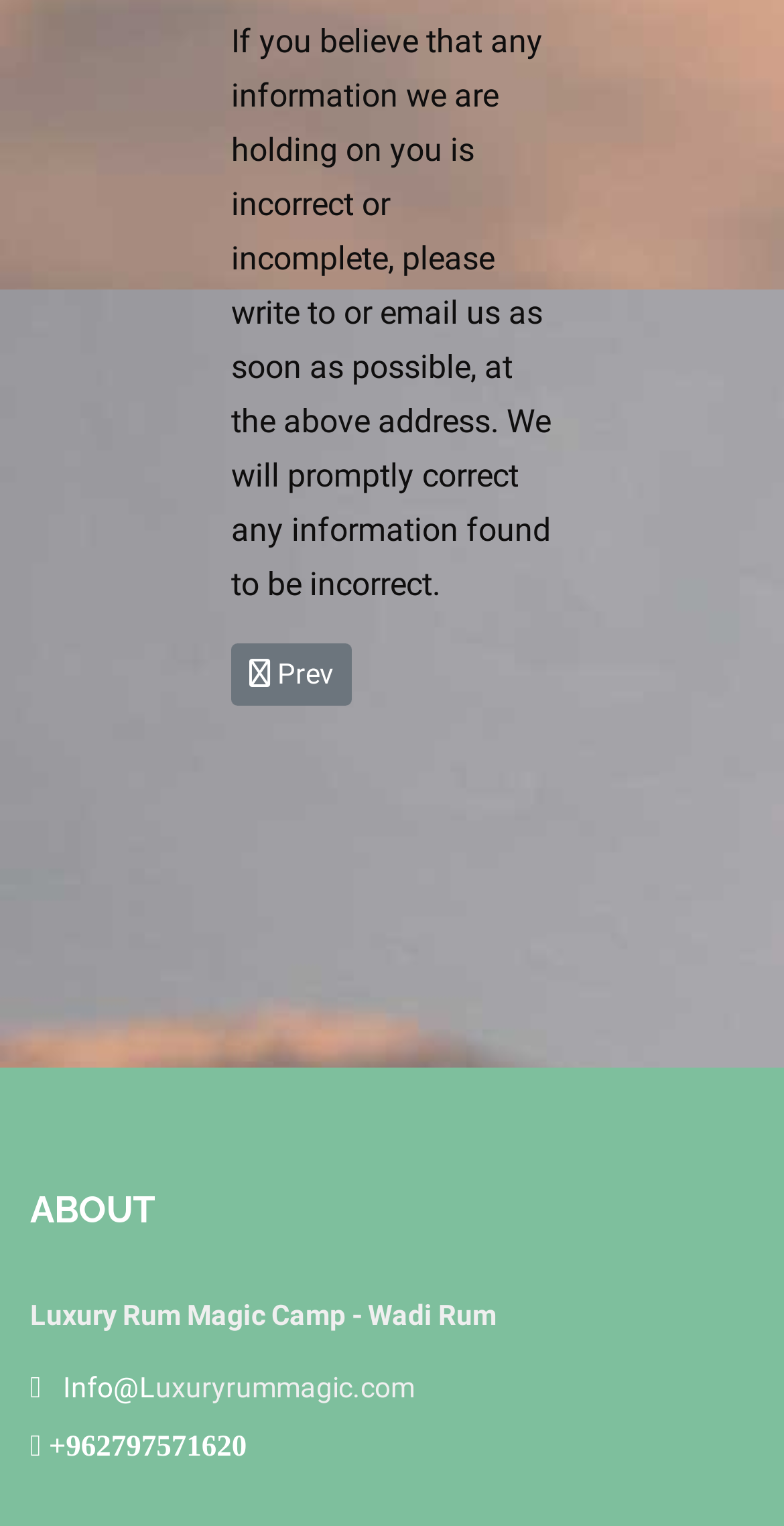Predict the bounding box coordinates for the UI element described as: "Info@L". The coordinates should be four float numbers between 0 and 1, presented as [left, top, right, bottom].

[0.081, 0.899, 0.199, 0.92]